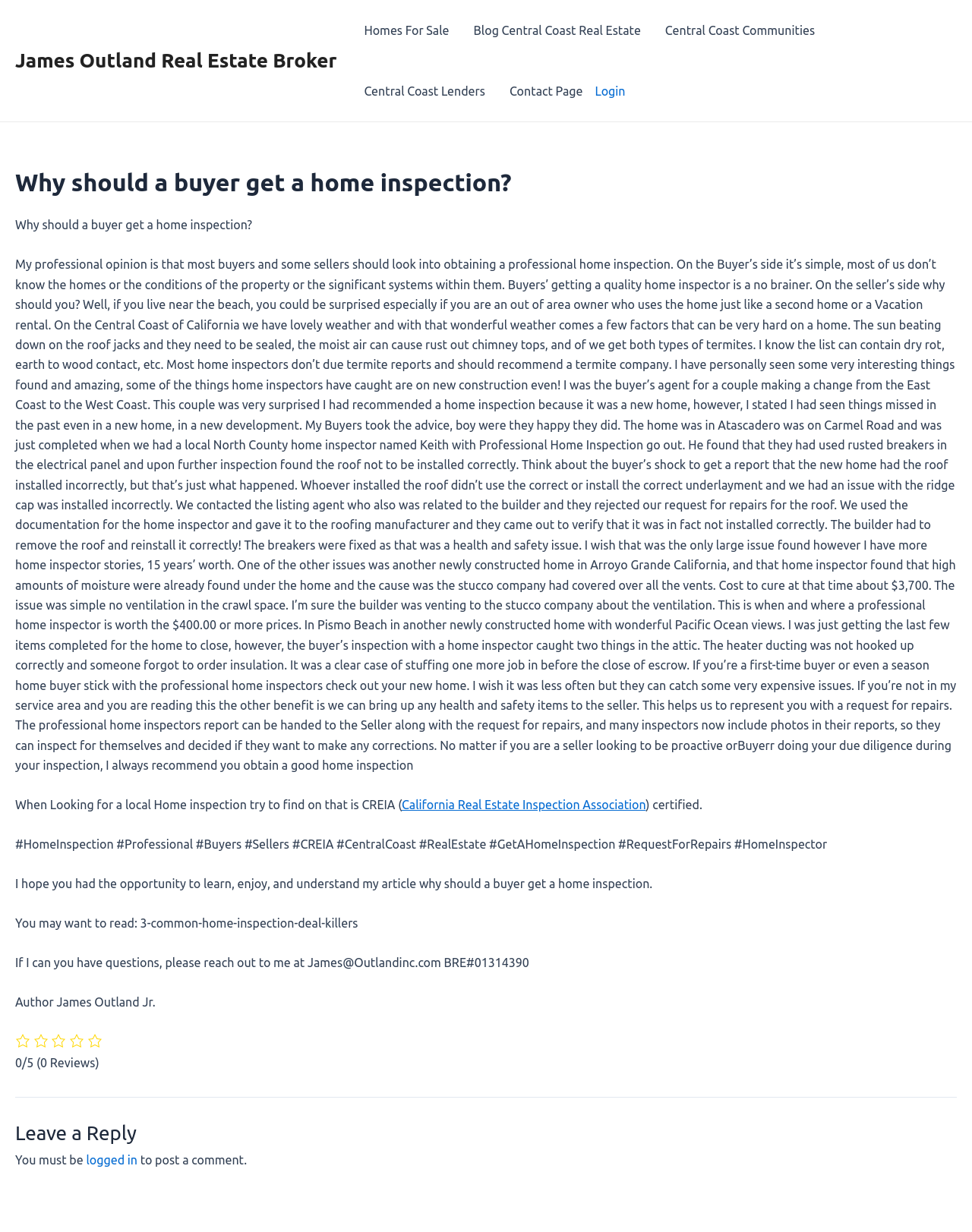Find the bounding box coordinates of the area to click in order to follow the instruction: "Read the article 'Why should a buyer get a home inspection?'".

[0.016, 0.209, 0.984, 0.627]